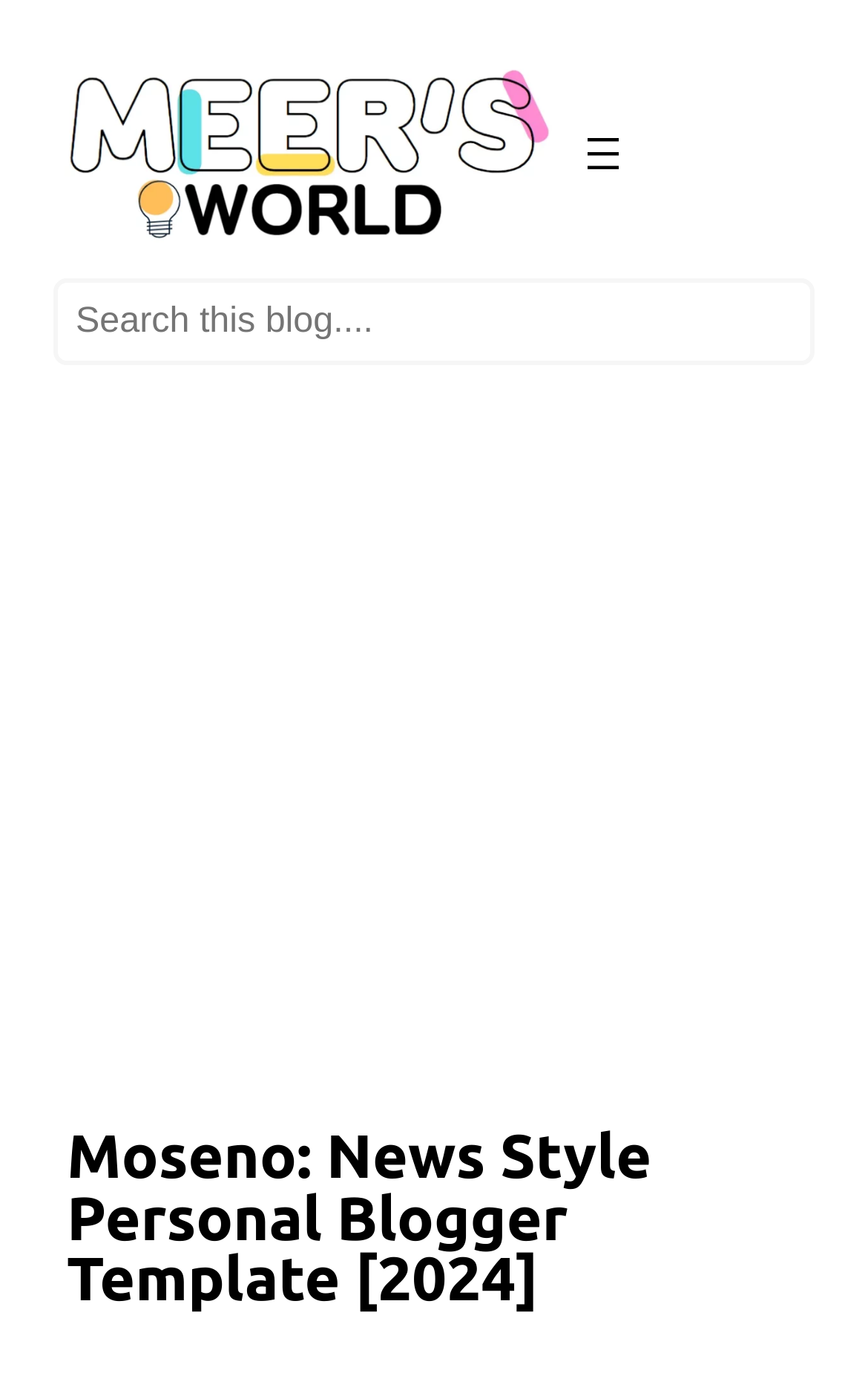Respond with a single word or short phrase to the following question: 
How many navigation menu items are there?

Unknown